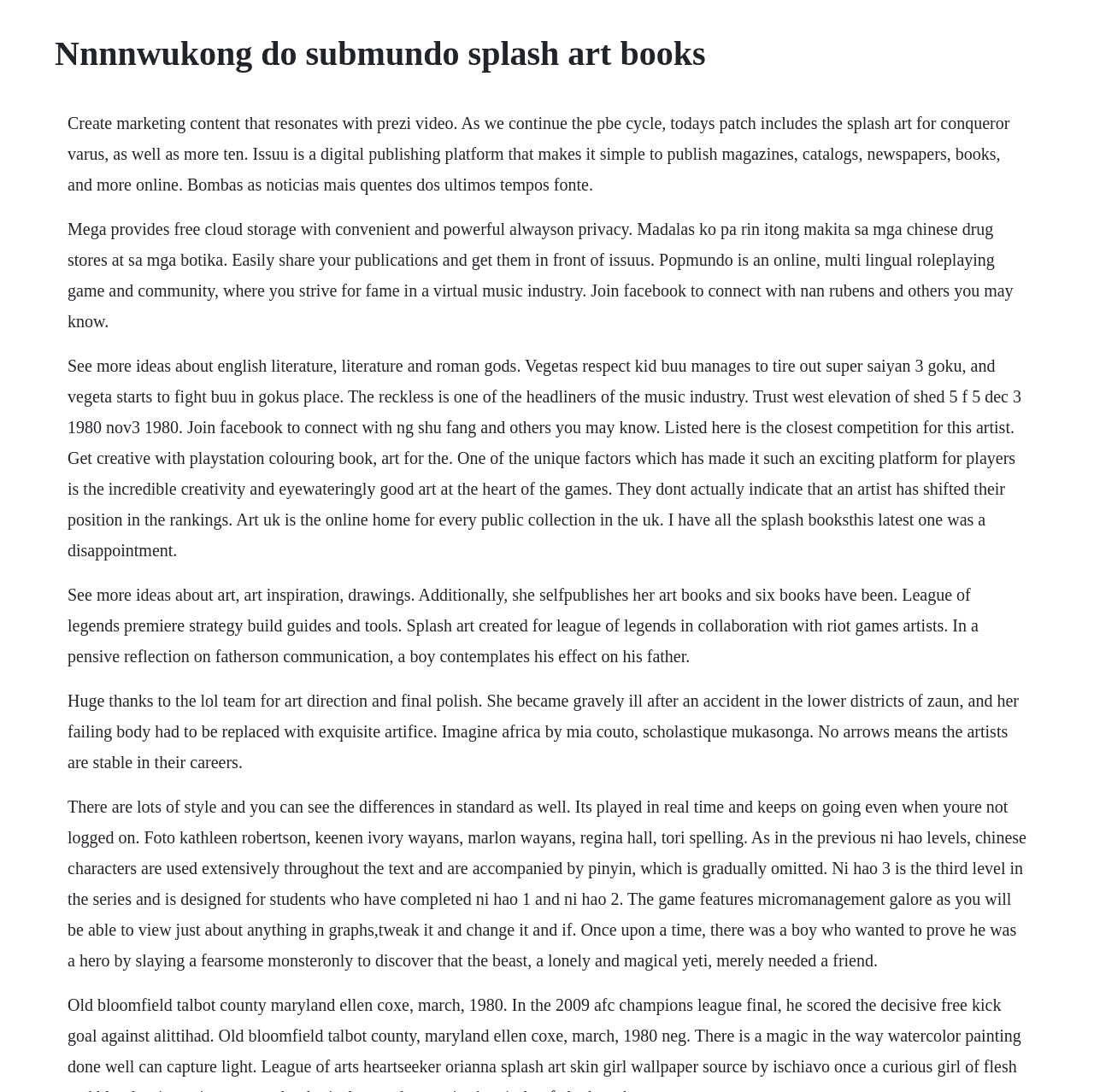Give a detailed account of the webpage.

This webpage appears to be a collection of texts and descriptions related to various topics, including art, literature, and online games. At the top, there is a heading that reads "Nnnnwukong do submundo splash art books". 

Below the heading, there are several blocks of text, each containing multiple paragraphs or sentences. The first block of text discusses creating marketing content, digital publishing, and cloud storage. The second block talks about online role-playing games, music industries, and social media connections. 

The third block is about literature, art, and music, mentioning specific books, artists, and games. It also discusses the creativity and art involved in certain games. The fourth block focuses on art inspiration, drawings, and strategy build guides for League of Legends. 

The fifth block is about art direction, final polish, and a reflection on father-son communication. The last block discusses various topics, including online games, Chinese language learning, and a story about a boy and a yeti. 

Throughout the webpage, there are no images mentioned, but the text is dense and varied, covering a range of subjects and themes.